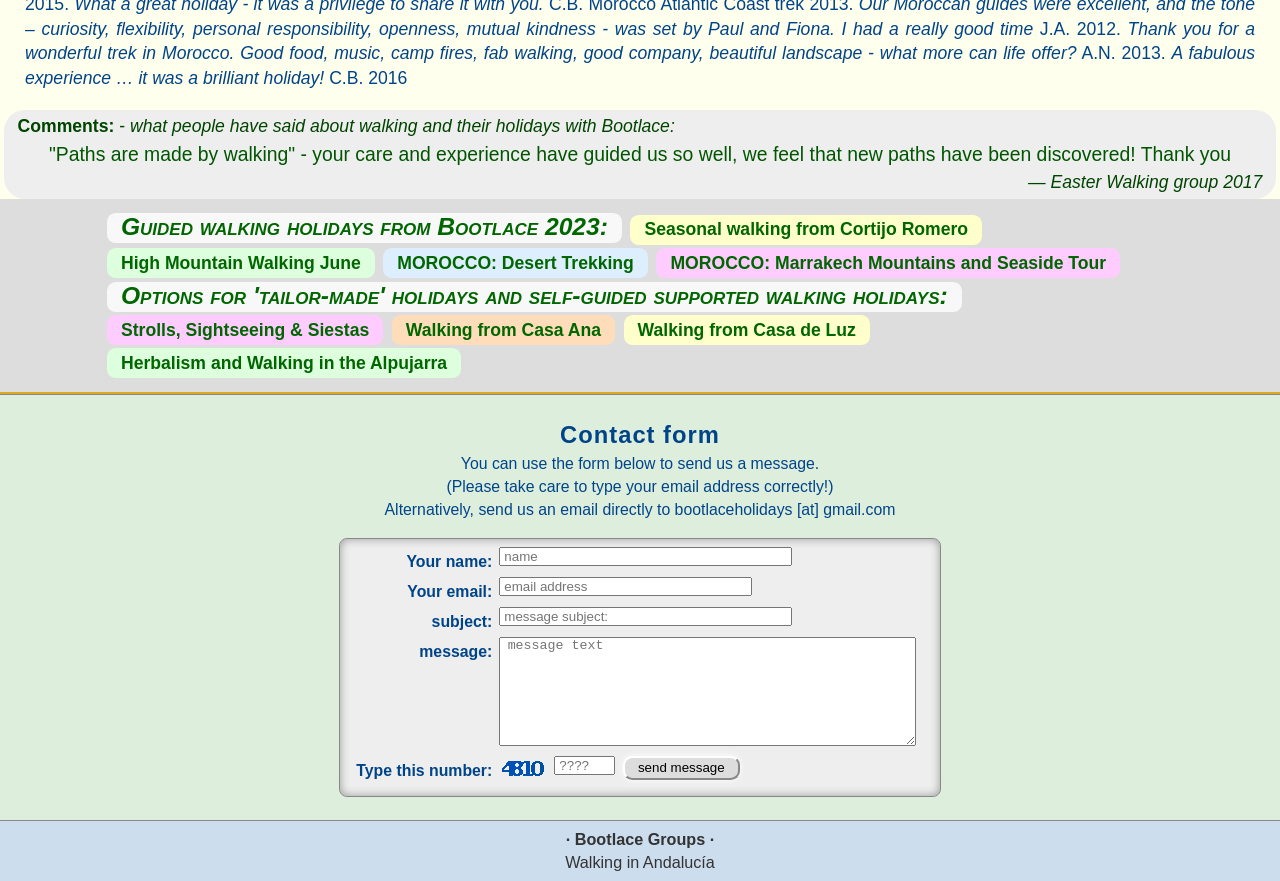Given the following UI element description: "Walking from Casa Ana", find the bounding box coordinates in the webpage screenshot.

[0.317, 0.362, 0.47, 0.388]